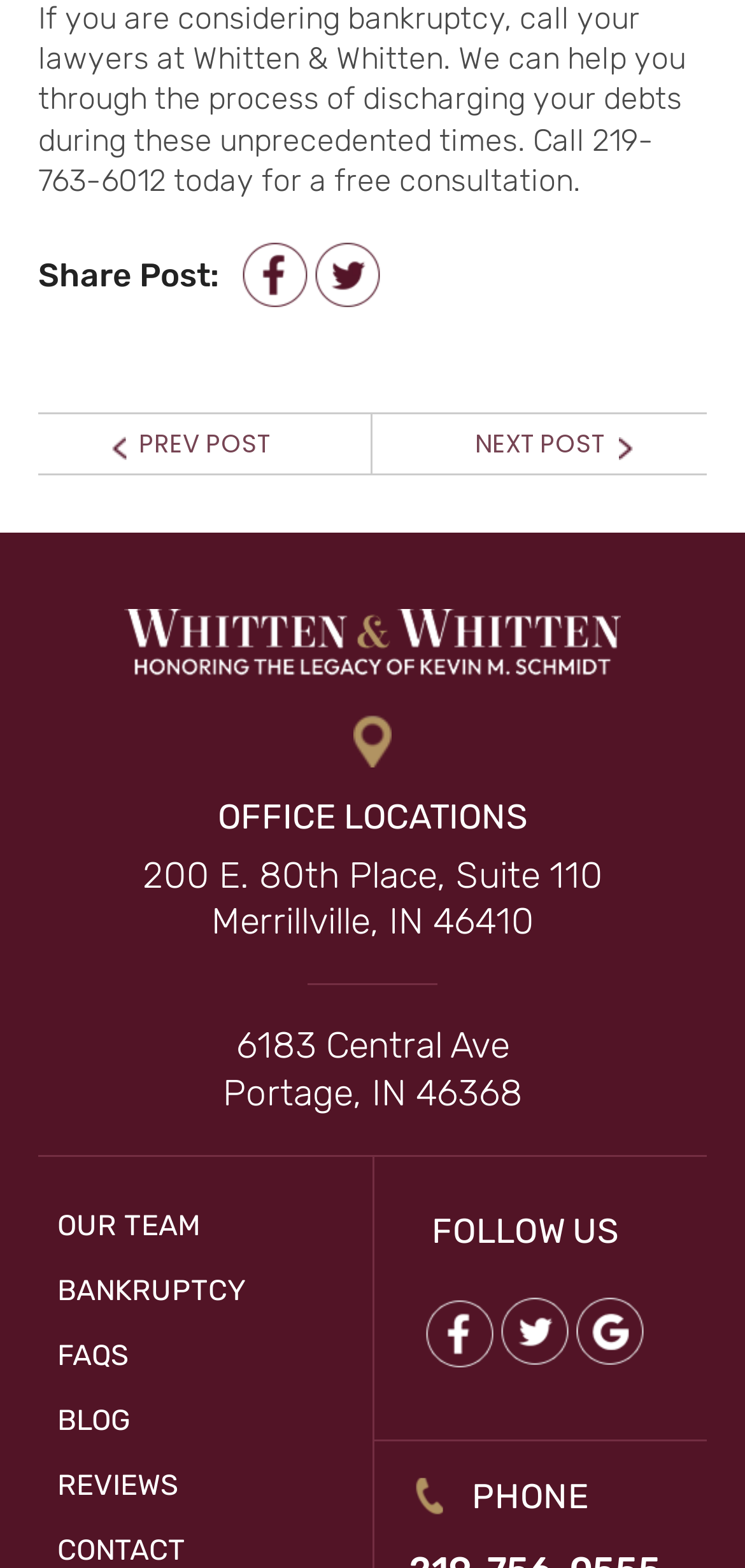How many navigation links are there?
Make sure to answer the question with a detailed and comprehensive explanation.

I counted the number of links under the 'POST NAVIGATION' heading, which are 'Prev post:' and 'Next post:', so there are 2 navigation links.